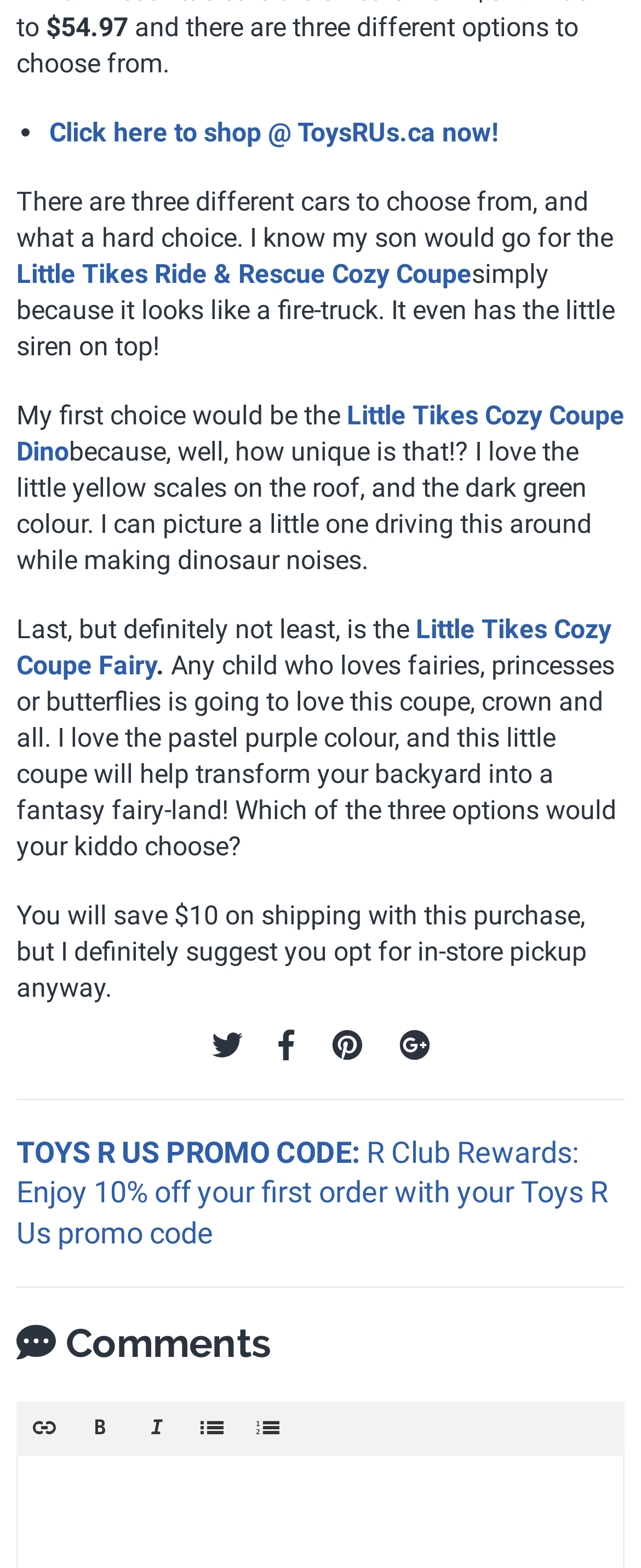Provide your answer to the question using just one word or phrase: What is the promo code for?

R Club Rewards